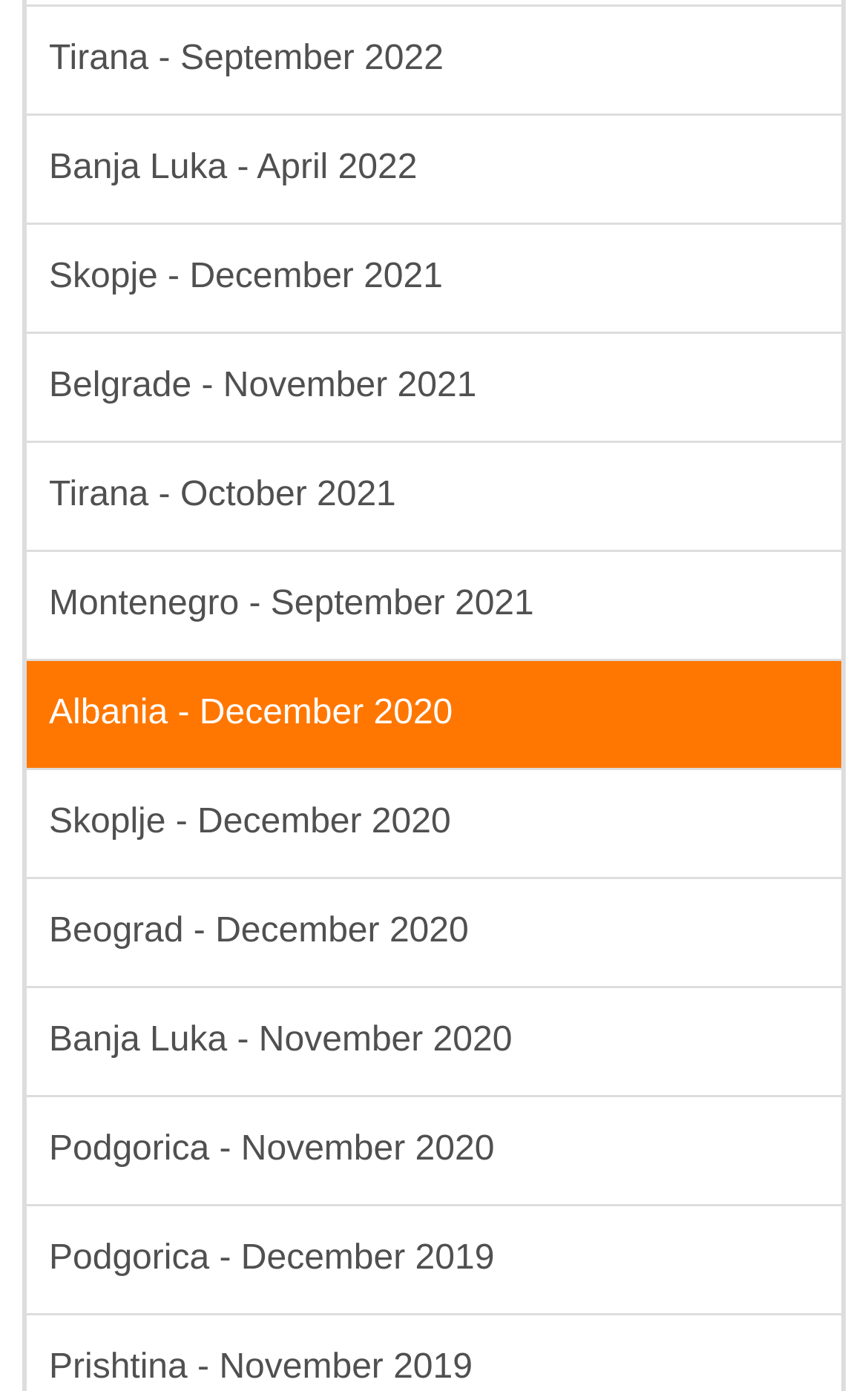What is the earliest month mentioned on the webpage?
Look at the screenshot and give a one-word or phrase answer.

December 2019